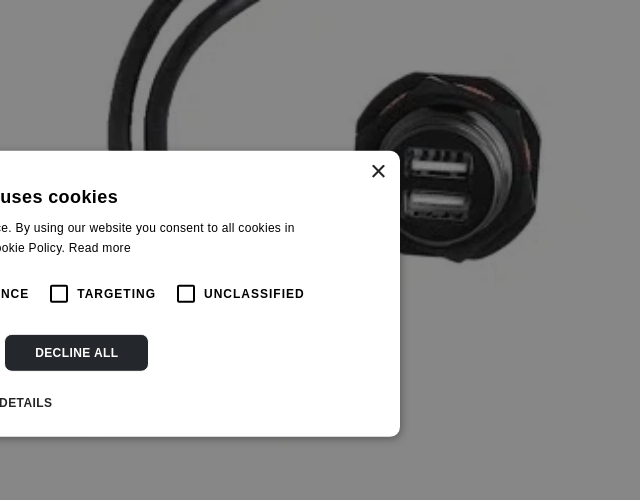Answer this question using a single word or a brief phrase:
What is the connector compatible with?

MIL-DTL-38999 Series III